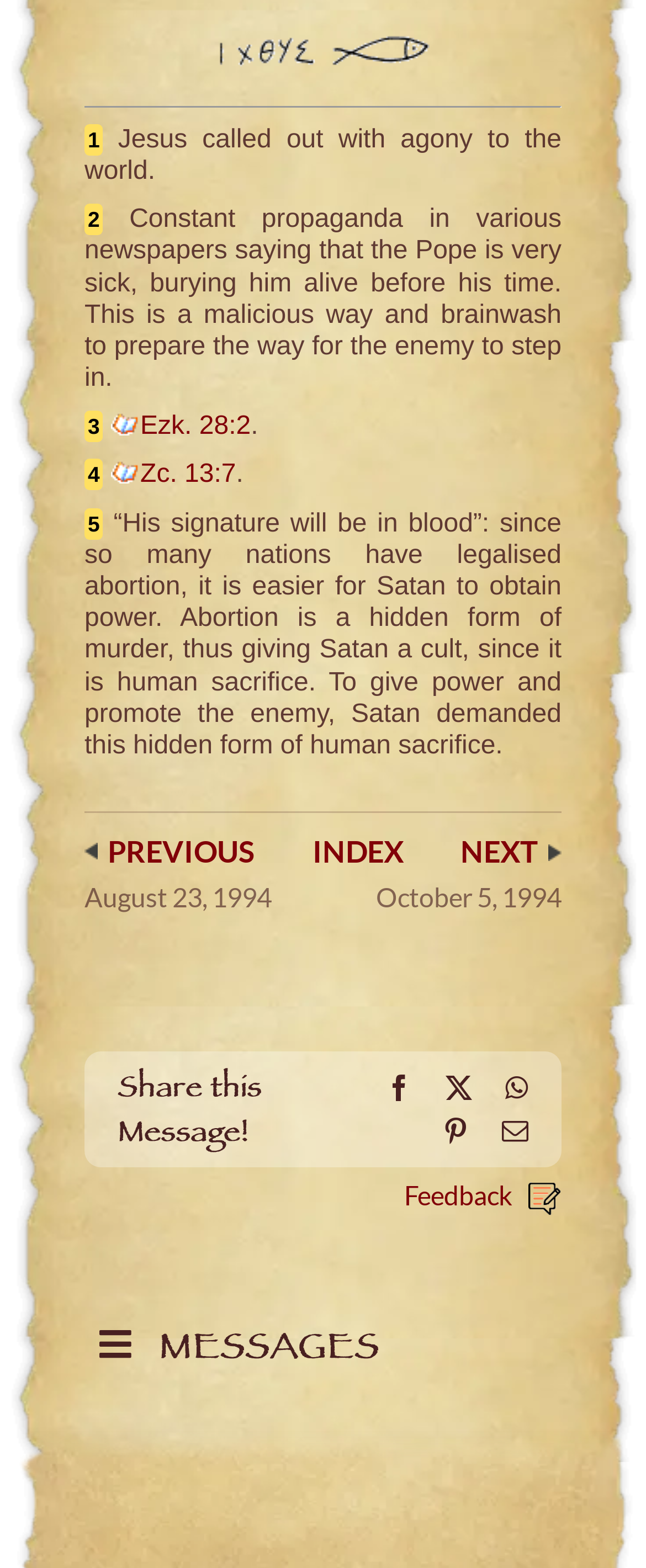Identify the bounding box coordinates of the clickable region to carry out the given instruction: "Click on the link to read more about Jesus".

[0.131, 0.079, 0.16, 0.099]